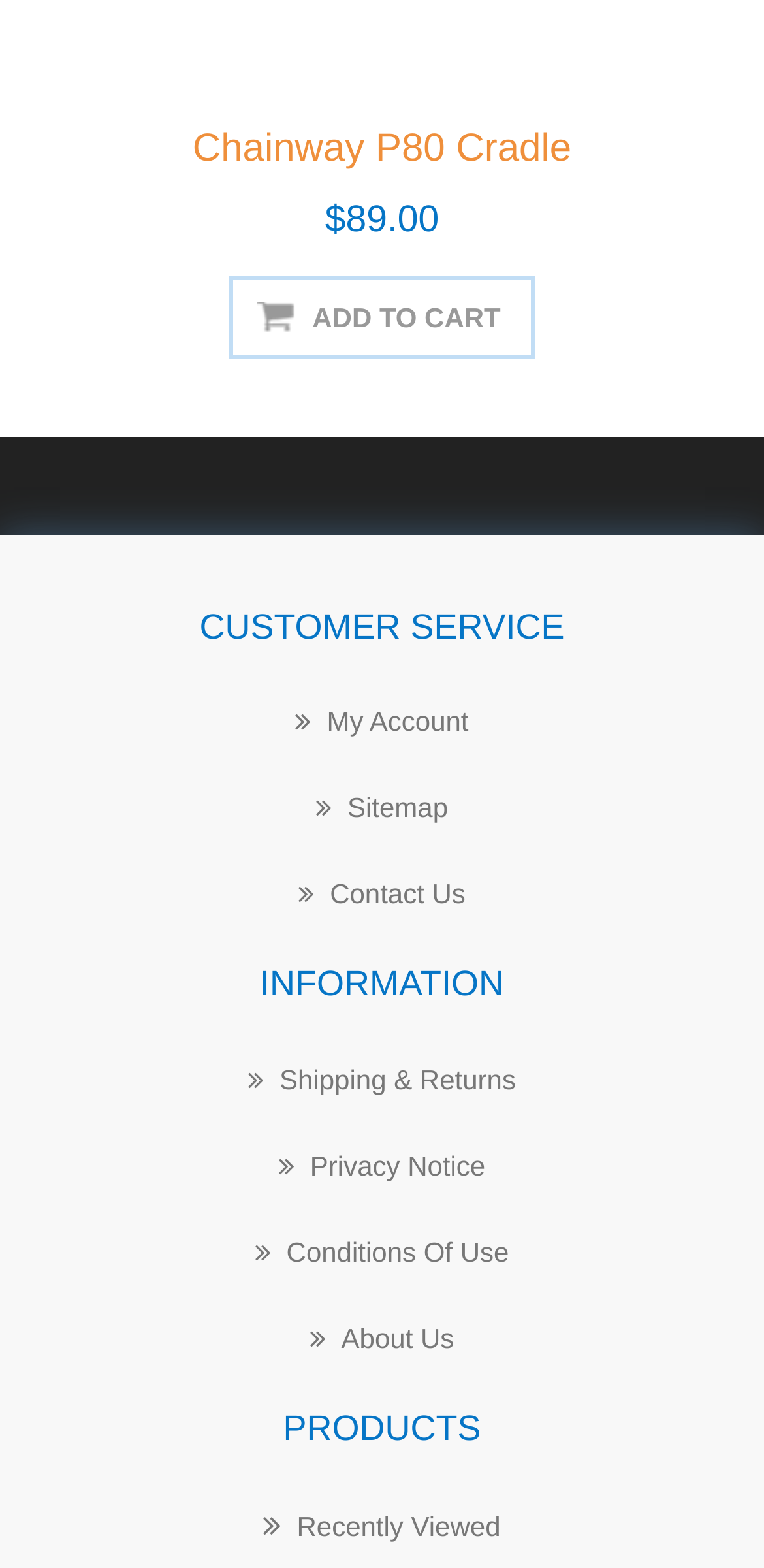Determine the bounding box coordinates for the clickable element required to fulfill the instruction: "View recently viewed products". Provide the coordinates as four float numbers between 0 and 1, i.e., [left, top, right, bottom].

[0.345, 0.959, 0.655, 0.986]